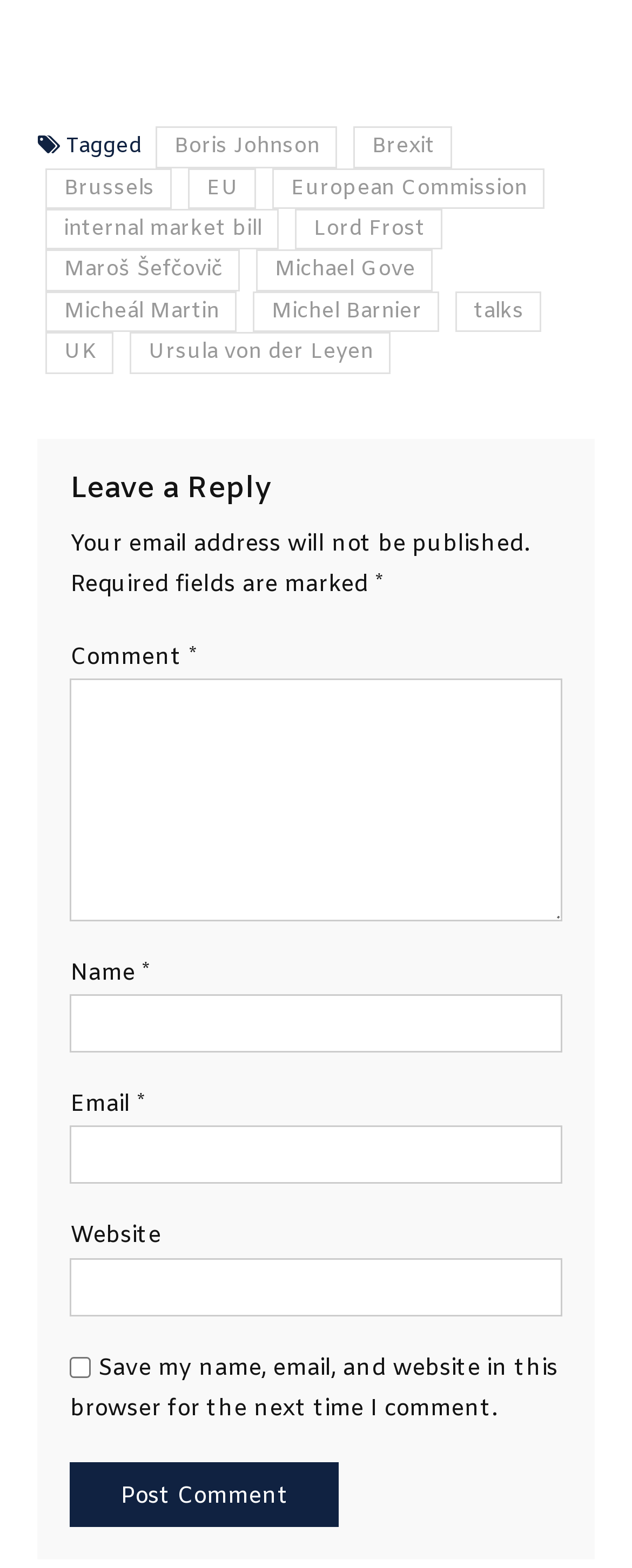Find the bounding box coordinates for the element that must be clicked to complete the instruction: "Enter your name". The coordinates should be four float numbers between 0 and 1, indicated as [left, top, right, bottom].

[0.111, 0.634, 0.889, 0.672]